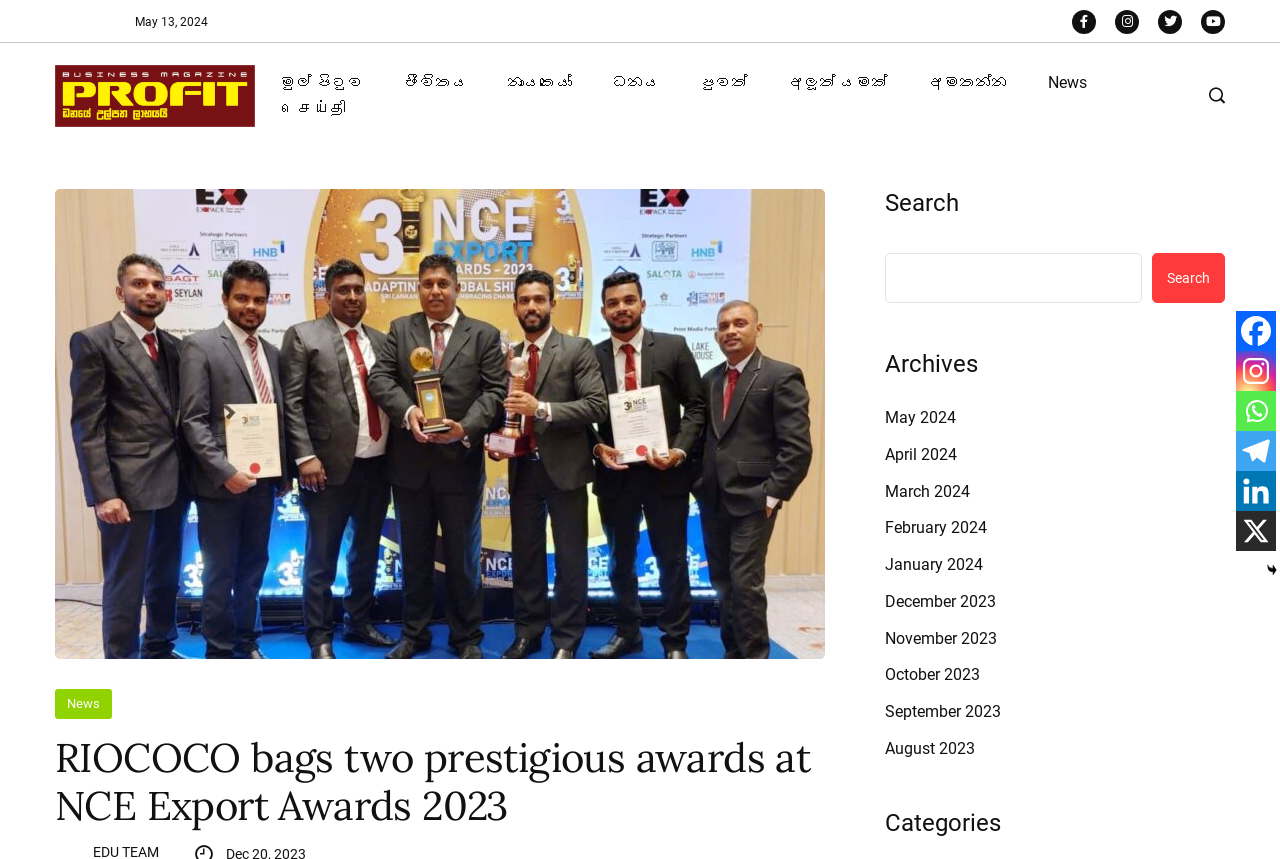Determine the bounding box coordinates for the clickable element required to fulfill the instruction: "Go to the main page". Provide the coordinates as four float numbers between 0 and 1, i.e., [left, top, right, bottom].

[0.219, 0.082, 0.298, 0.11]